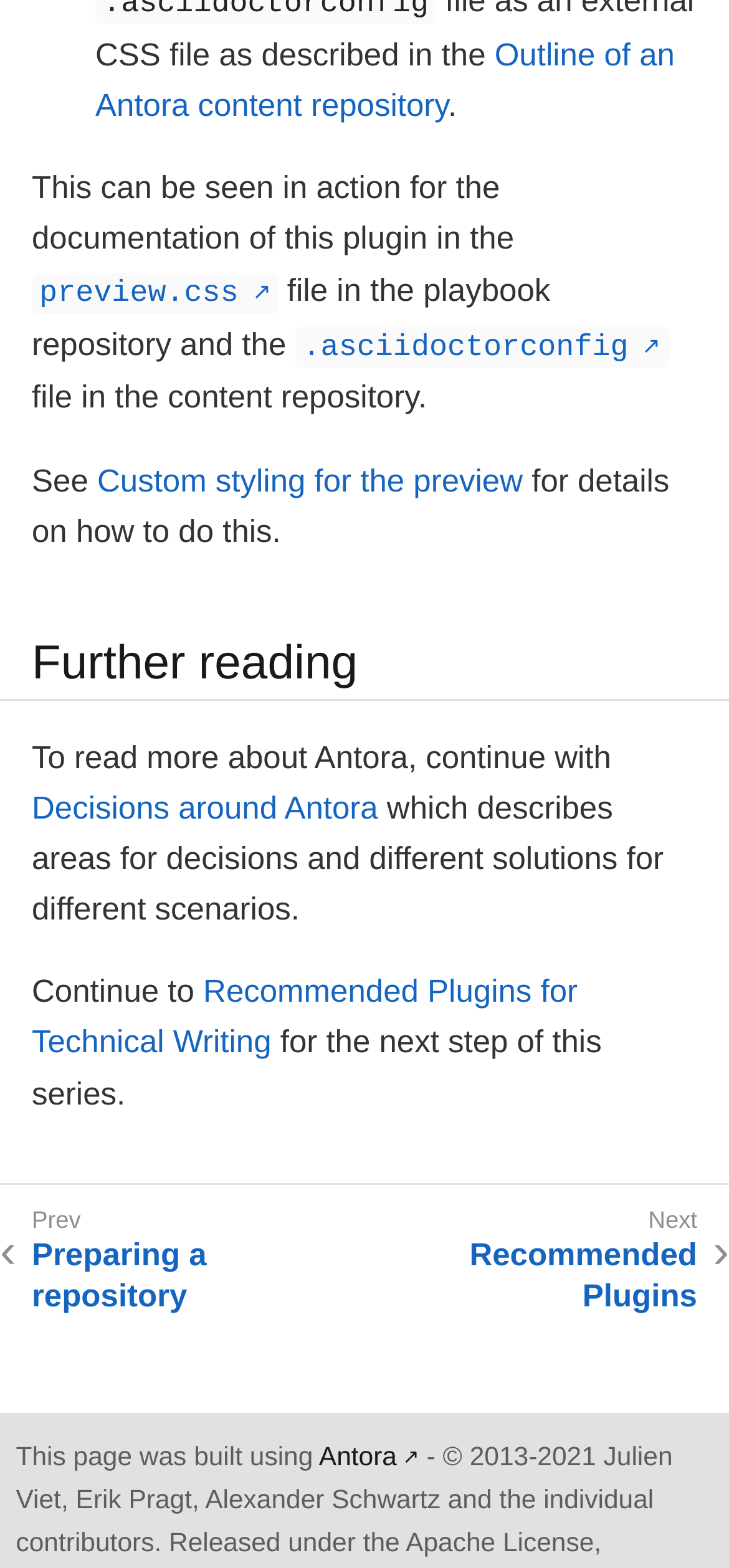Can you pinpoint the bounding box coordinates for the clickable element required for this instruction: "Visit the Antora content repository outline"? The coordinates should be four float numbers between 0 and 1, i.e., [left, top, right, bottom].

[0.131, 0.024, 0.926, 0.079]